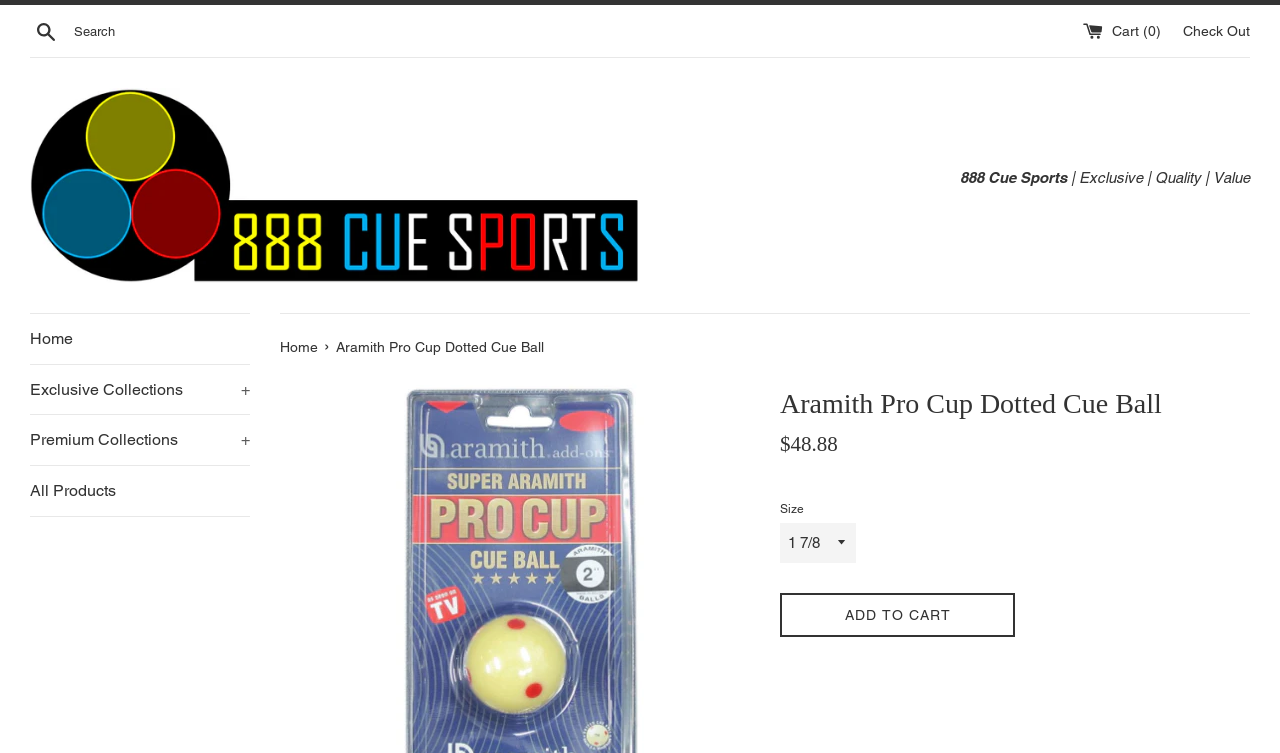What is the purpose of the search box?
Ensure your answer is thorough and detailed.

The search box is located at the top of the webpage, and it has a button labeled 'Search'. This suggests that the purpose of the search box is to allow users to search the website for specific products or information.